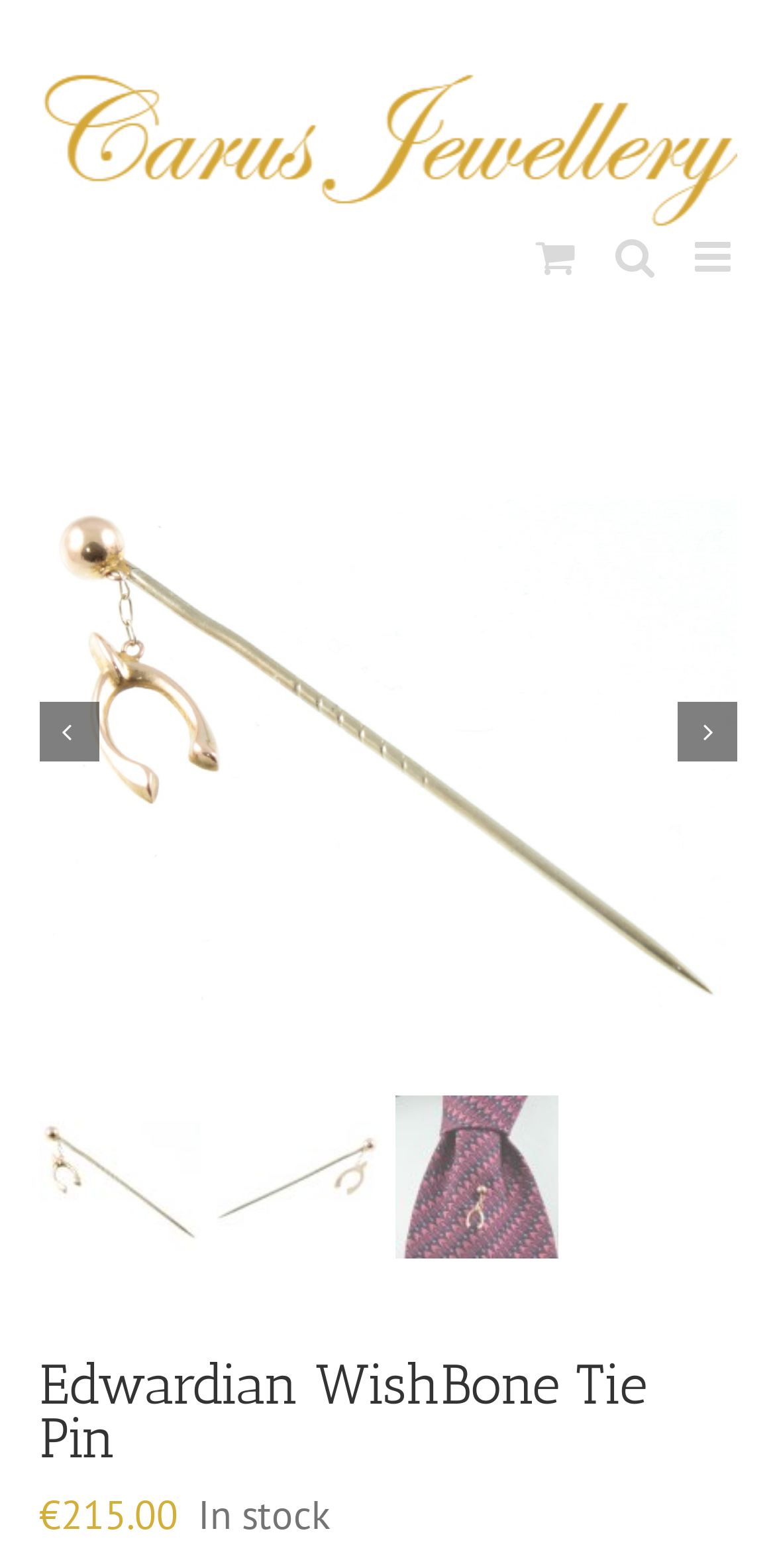What type of metal is the WishBone Tie Pin made of?
Refer to the image and give a detailed answer to the question.

I inferred the type of metal used to make the WishBone Tie Pin by understanding the context of the webpage. Although the webpage does not explicitly state the metal type, the description of the item as an 'Edwardian WishBone Tie Pin' and the presence of a price and images suggest that the item is a piece of jewelry, and the metal type is likely 9ct yellow gold, which is a common material used in jewelry.